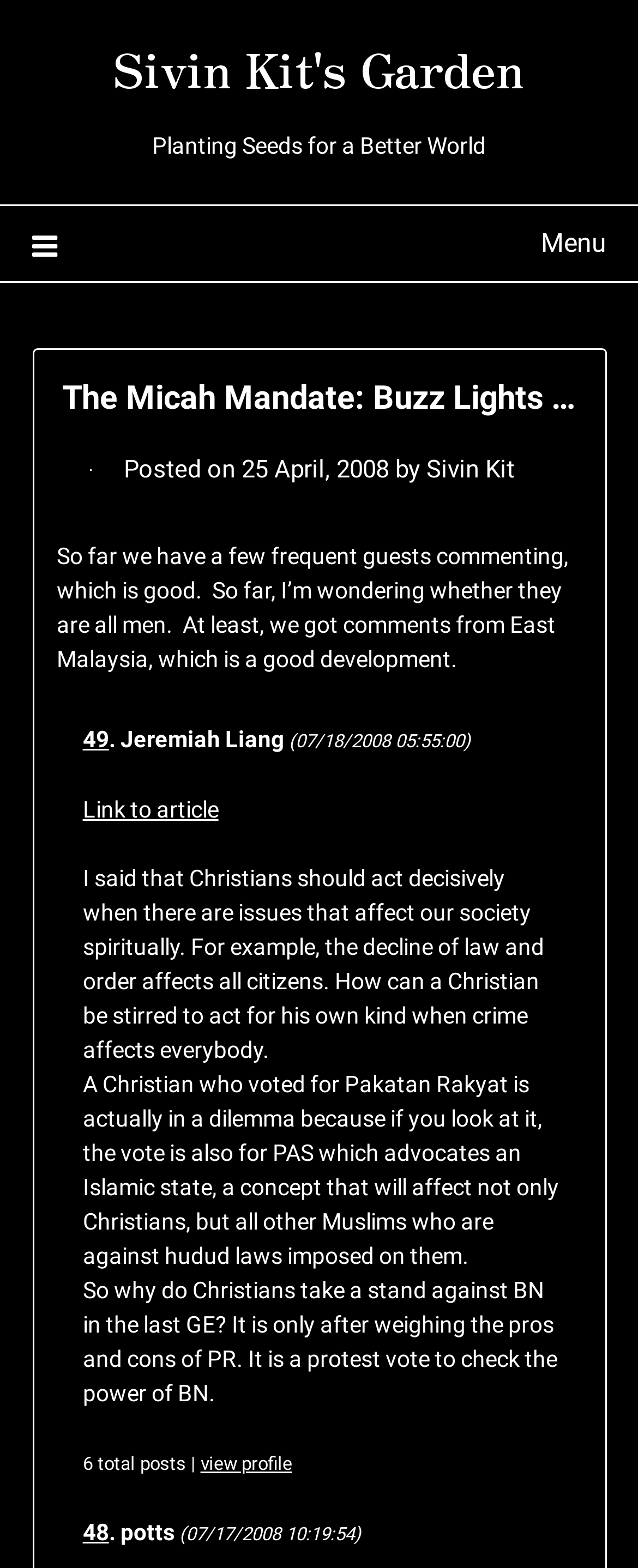Please identify the primary heading of the webpage and give its text content.

The Micah Mandate: Buzz Lights …